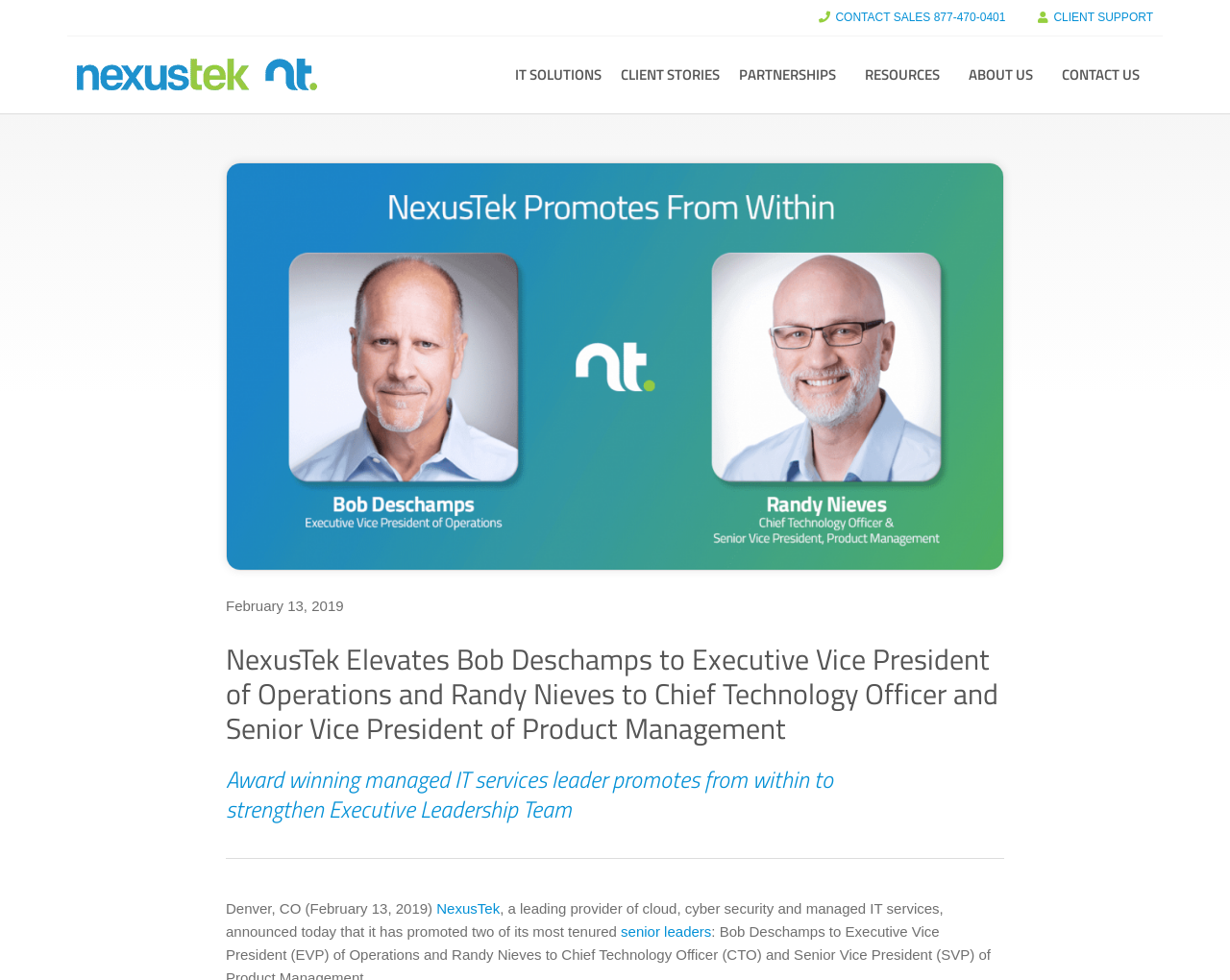Please use the details from the image to answer the following question comprehensively:
What is the date of the announcement?

I found the date by looking at the time element on the webpage, which displays the date February 13, 2019.